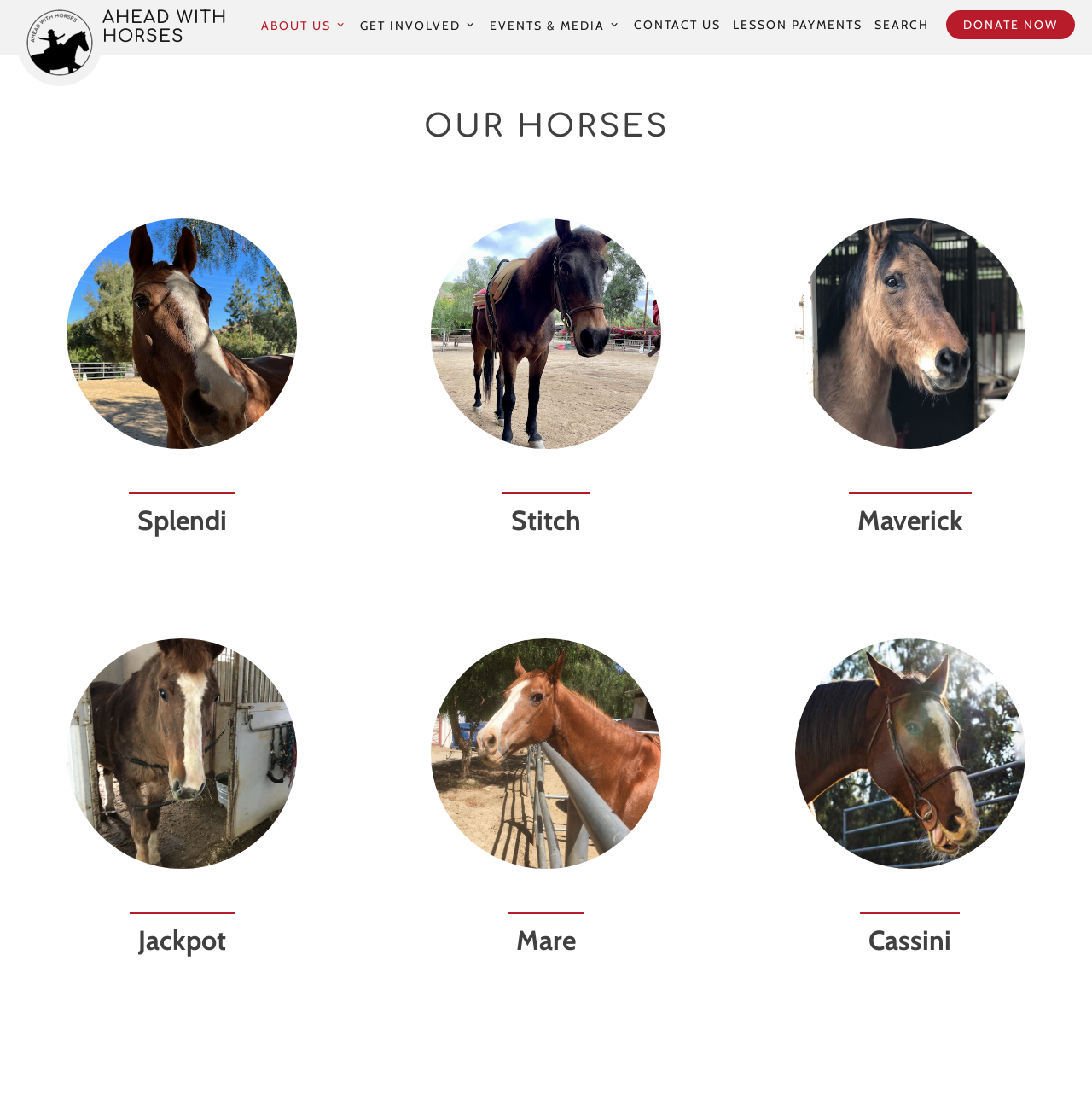Describe every aspect of the webpage in a detailed manner.

The webpage is about AHEAD With Horses, an organization that appears to be involved with horse riding and care. At the top of the page, there is a navigation menu with links to various sections, including "About Us", "Get Involved", "Events & Media", "Contact Us", "Lesson Payments", "Search", and "Donate Now".

Below the navigation menu, there is a header section with the title "OUR HORSES". This section is followed by a series of articles, each featuring a different horse. The articles are arranged in a grid-like structure, with three columns and multiple rows.

Each article features a link to the horse's name, which is also the title of the article. Below the title, there is a brief description of the horse, including its breed, age, and background. The descriptions are accompanied by images of the horses.

The horses featured on the page include Splendi, Stitch, Maverick, Jackpot, and Mare. Each horse has its own unique story and characteristics, which are described in detail in their respective articles.

At the bottom of the page, there is a "See More" link, which suggests that there are more horses to be featured on the website.